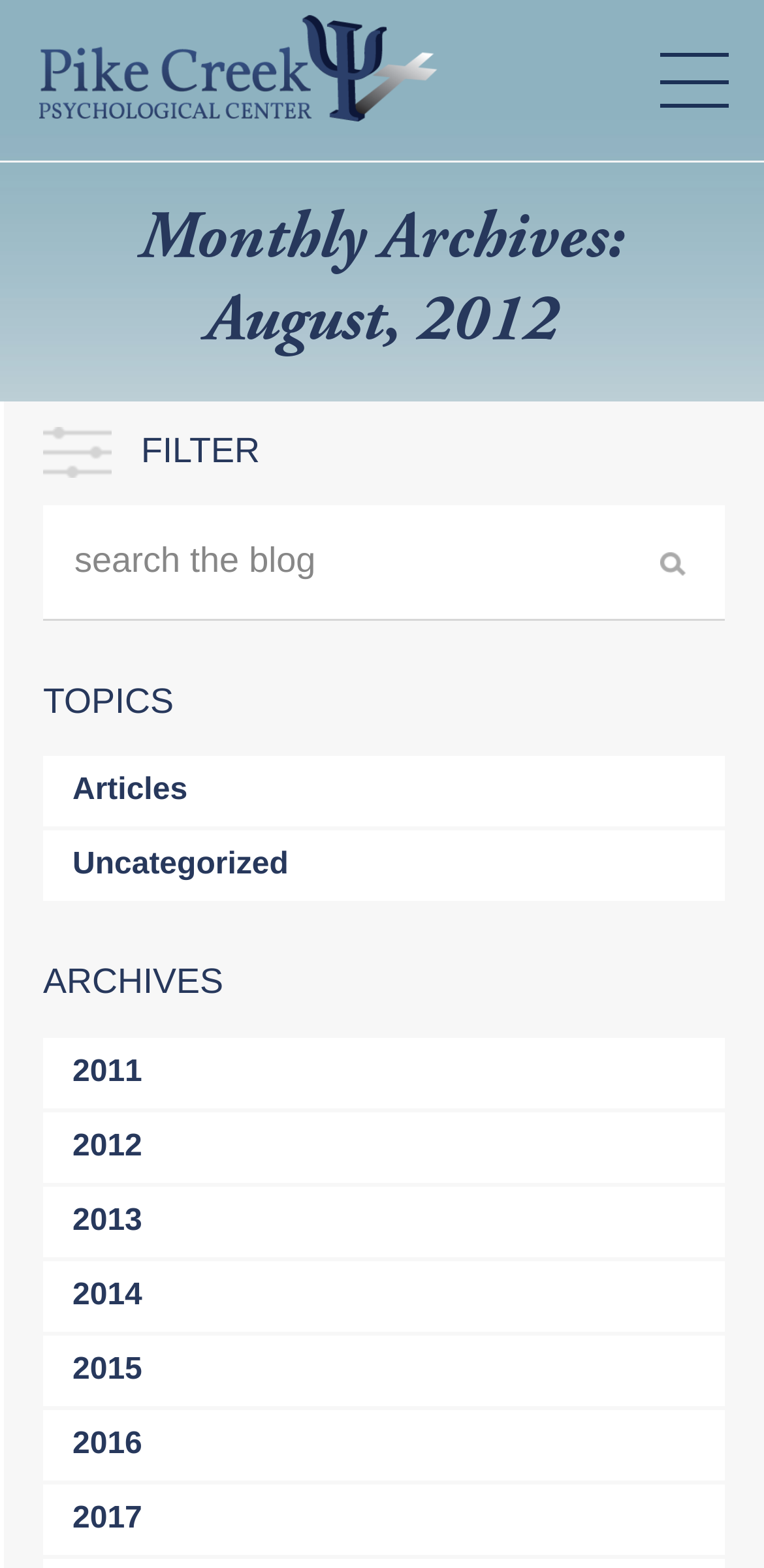Bounding box coordinates are specified in the format (top-left x, top-left y, bottom-right x, bottom-right y). All values are floating point numbers bounded between 0 and 1. Please provide the bounding box coordinate of the region this sentence describes: parent_node: Search for: value="Search"

[0.854, 0.347, 0.905, 0.372]